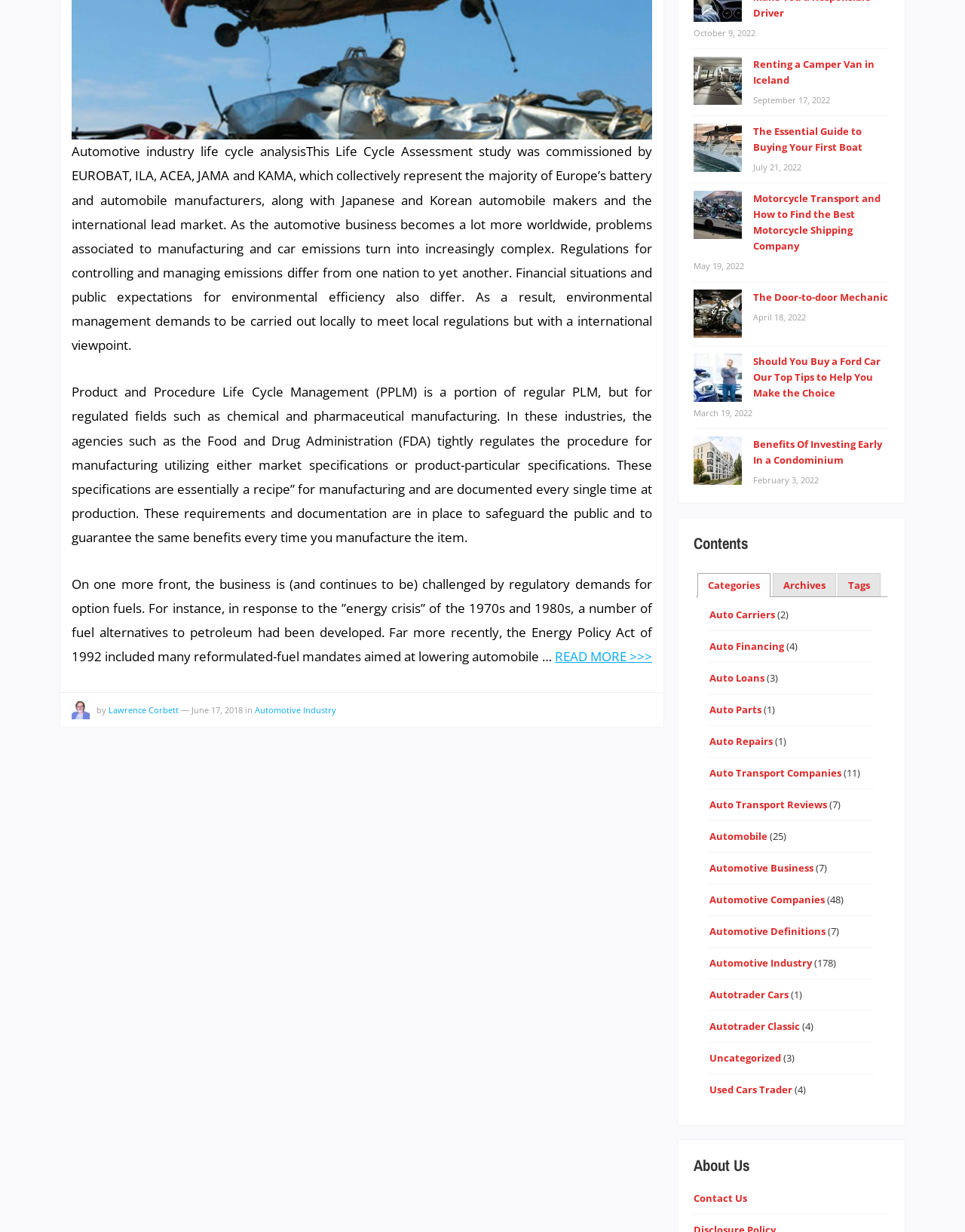Using the provided element description: "June 17, 2018", determine the bounding box coordinates of the corresponding UI element in the screenshot.

[0.198, 0.571, 0.252, 0.58]